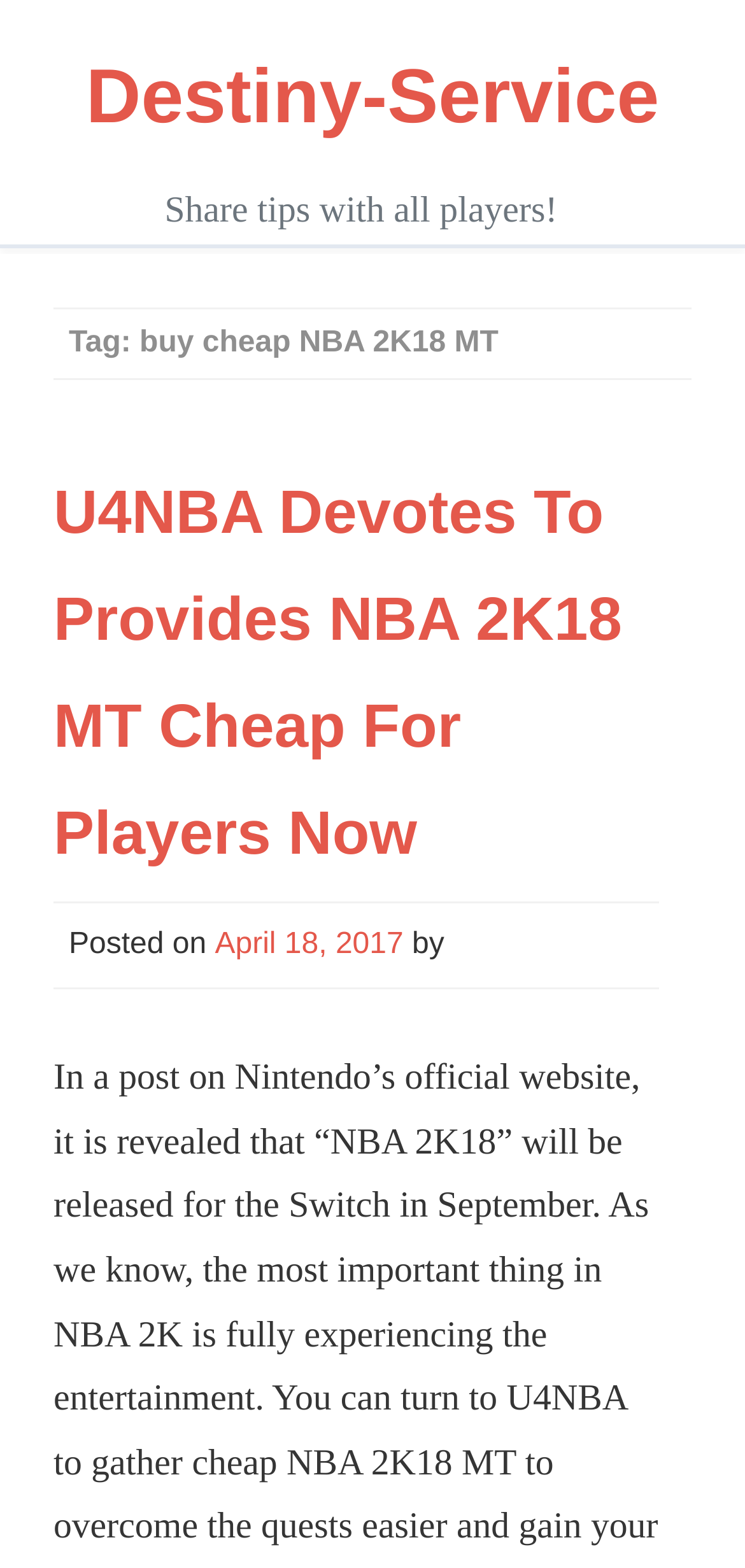What is the call-to-action on the webpage?
We need a detailed and exhaustive answer to the question. Please elaborate.

The static text 'Share tips with all players!' is a call-to-action, encouraging users to share tips with other players.